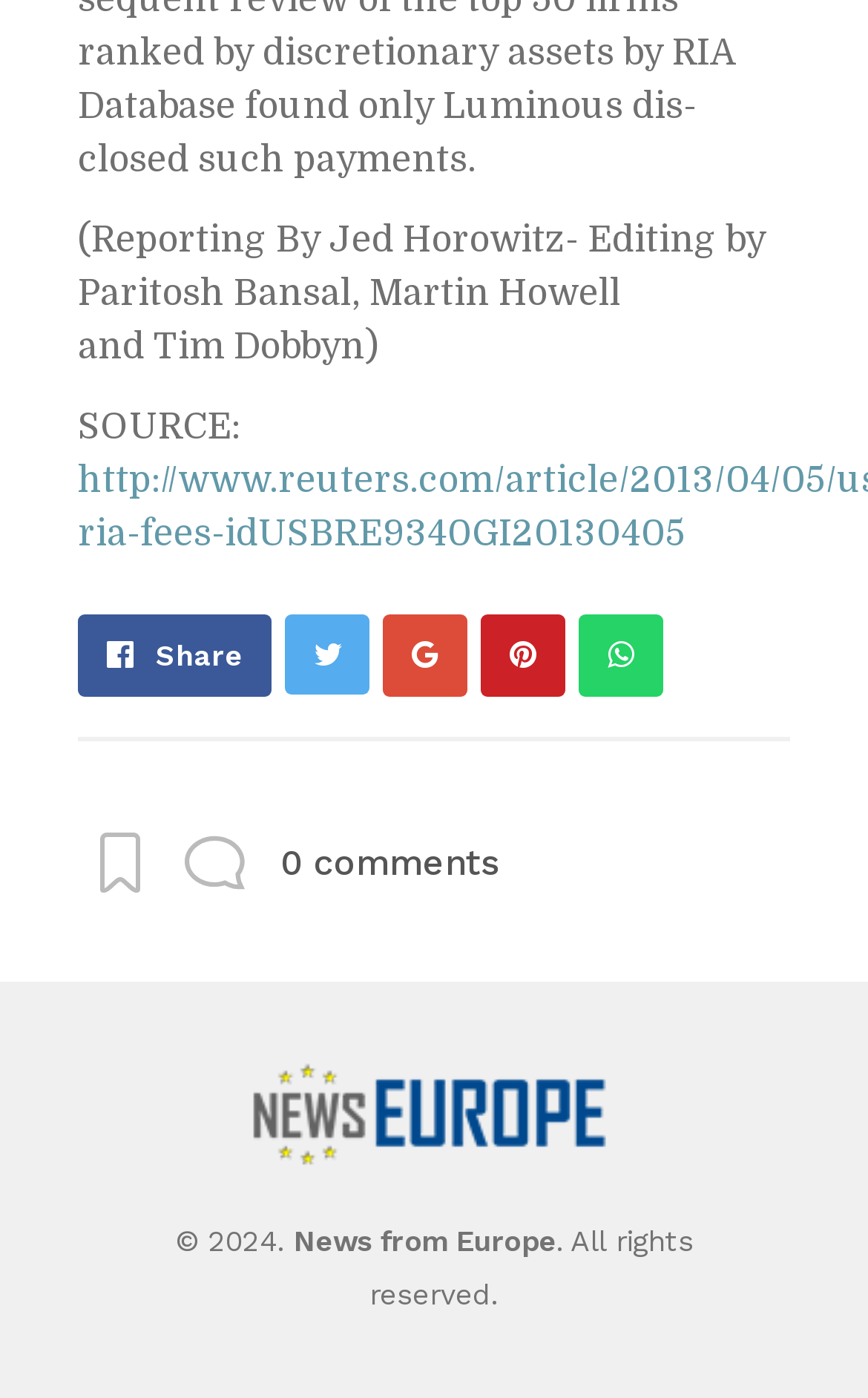What is the purpose of the 'BOOKMARK?' button?
Use the screenshot to answer the question with a single word or phrase.

Save article